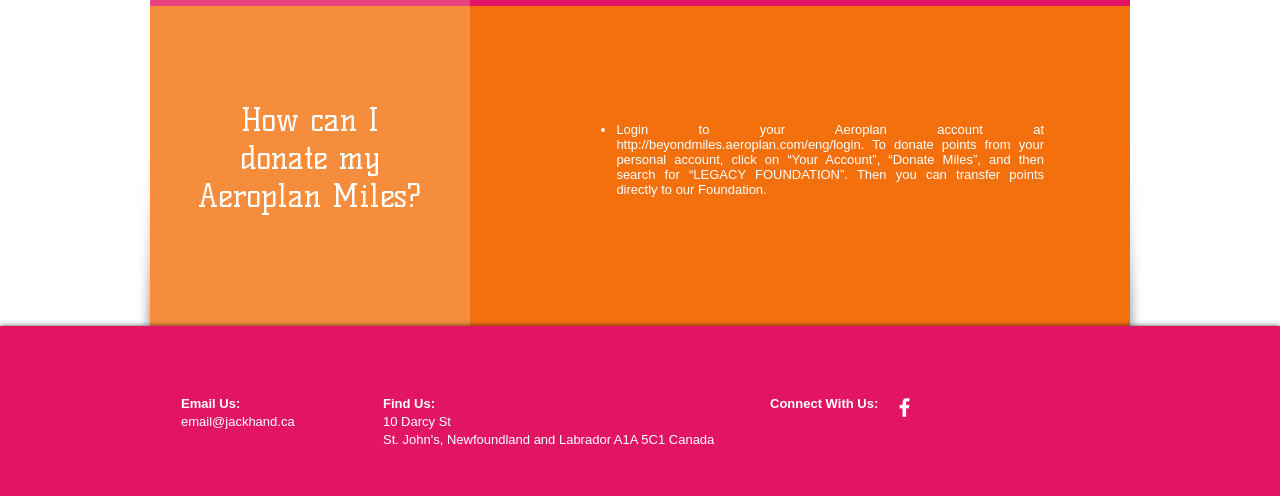Based on the image, provide a detailed and complete answer to the question: 
What is the email address to contact?

The email address can be found in the link element with the text 'Email Us:' which is located at the bottom of the webpage.